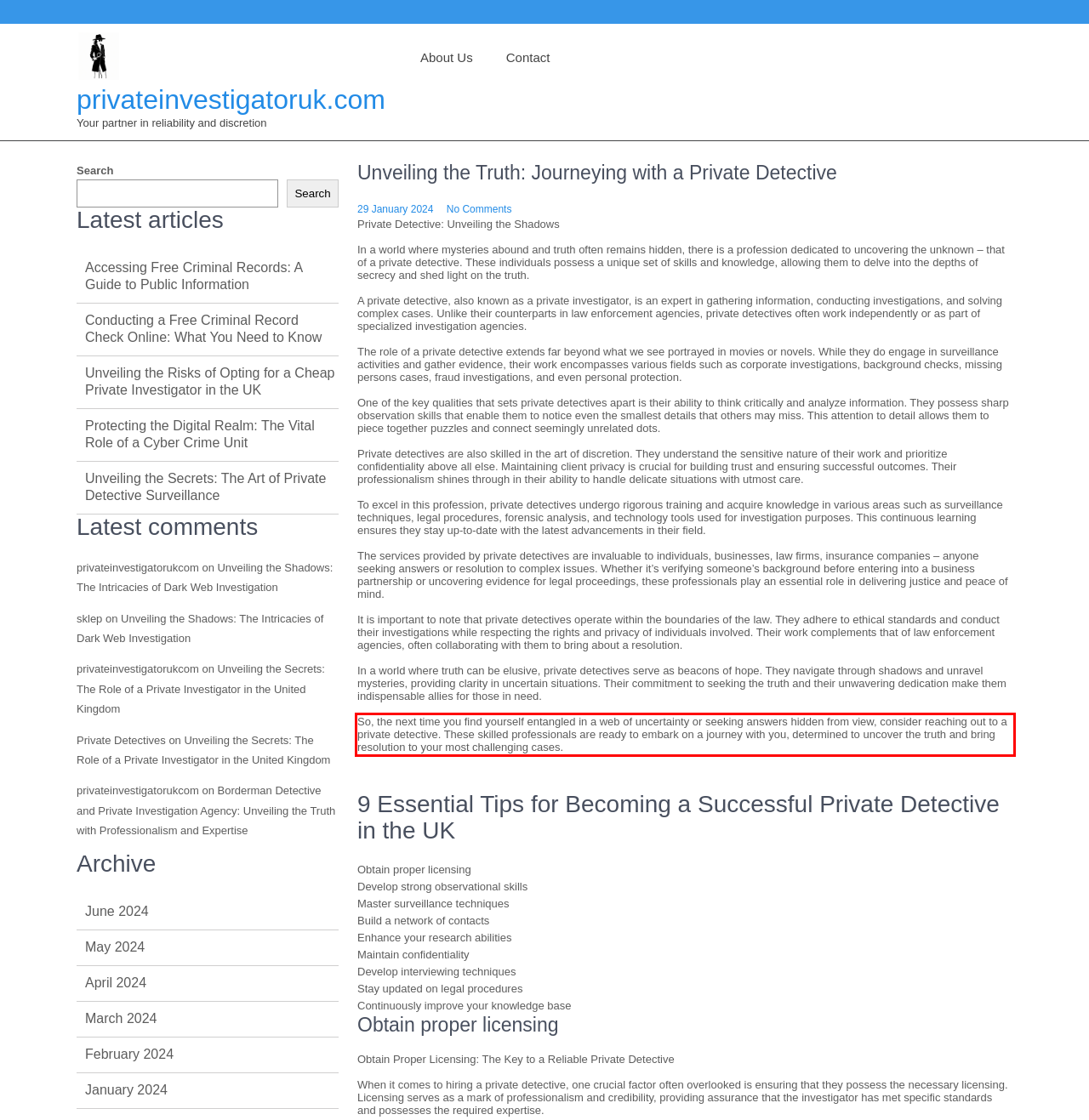Using the provided webpage screenshot, recognize the text content in the area marked by the red bounding box.

So, the next time you find yourself entangled in a web of uncertainty or seeking answers hidden from view, consider reaching out to a private detective. These skilled professionals are ready to embark on a journey with you, determined to uncover the truth and bring resolution to your most challenging cases.